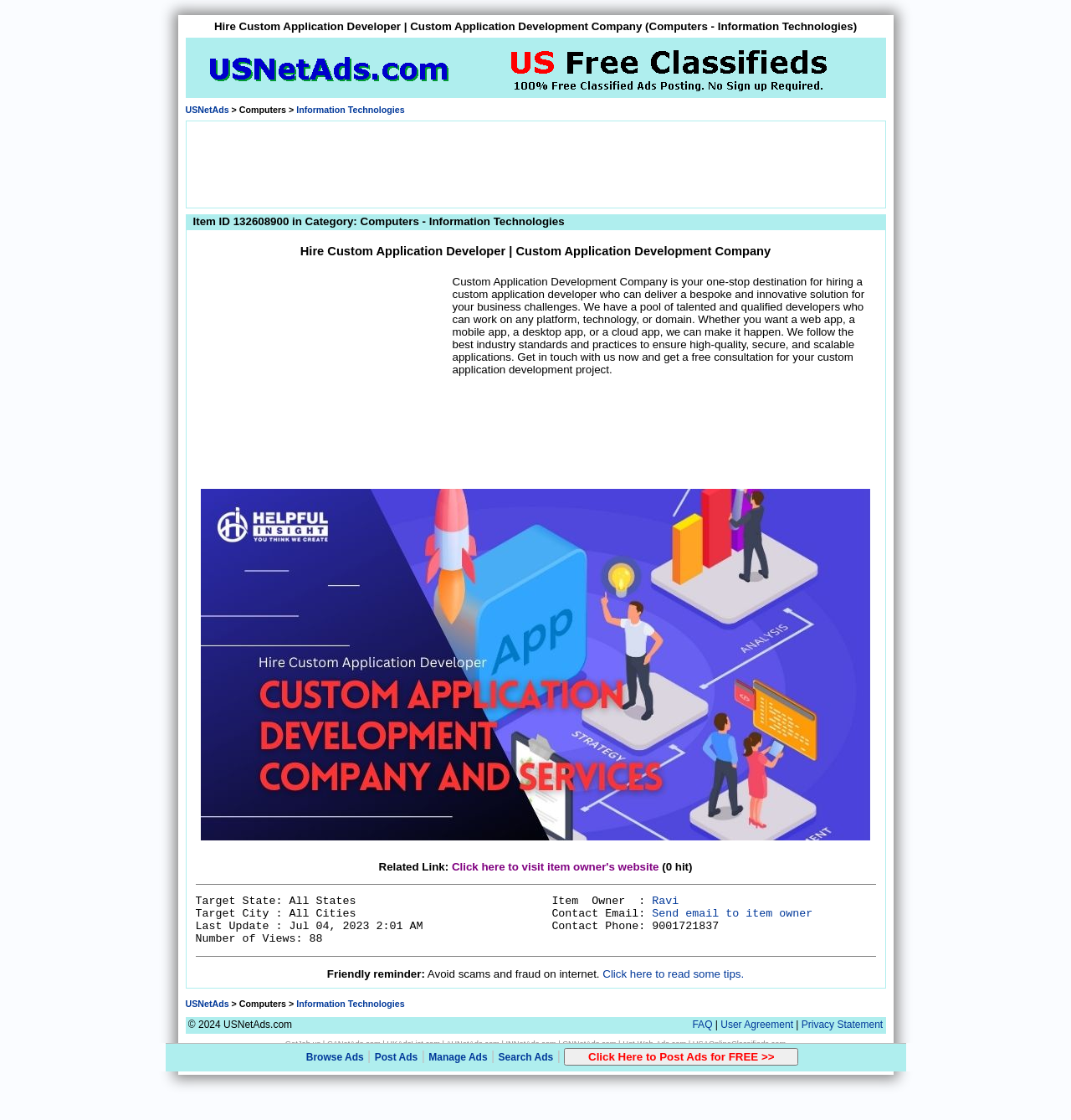Pinpoint the bounding box coordinates of the element to be clicked to execute the instruction: "Visit item owner's website".

[0.422, 0.768, 0.615, 0.78]